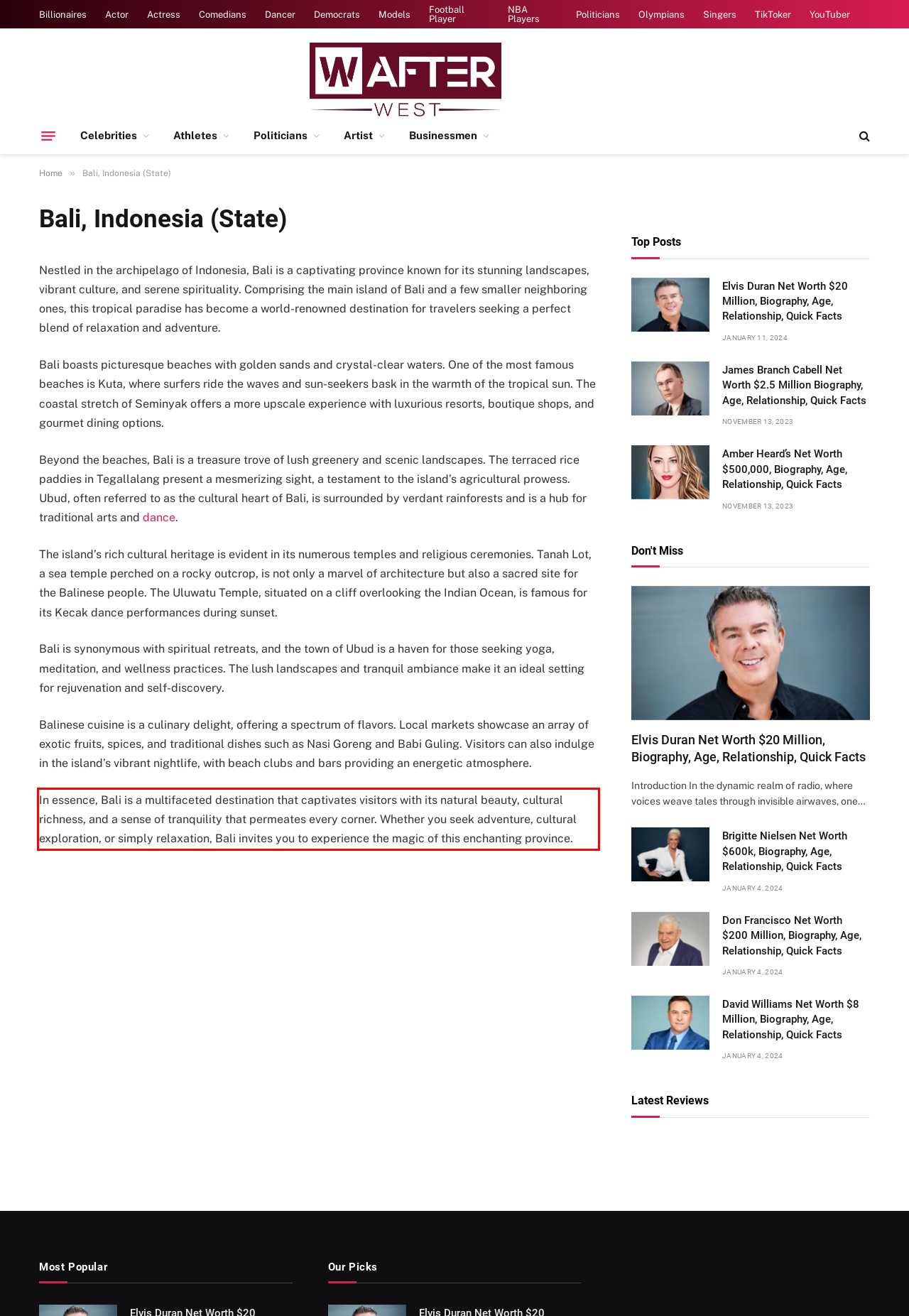Given a screenshot of a webpage with a red bounding box, please identify and retrieve the text inside the red rectangle.

In essence, Bali is a multifaceted destination that captivates visitors with its natural beauty, cultural richness, and a sense of tranquility that permeates every corner. Whether you seek adventure, cultural exploration, or simply relaxation, Bali invites you to experience the magic of this enchanting province.